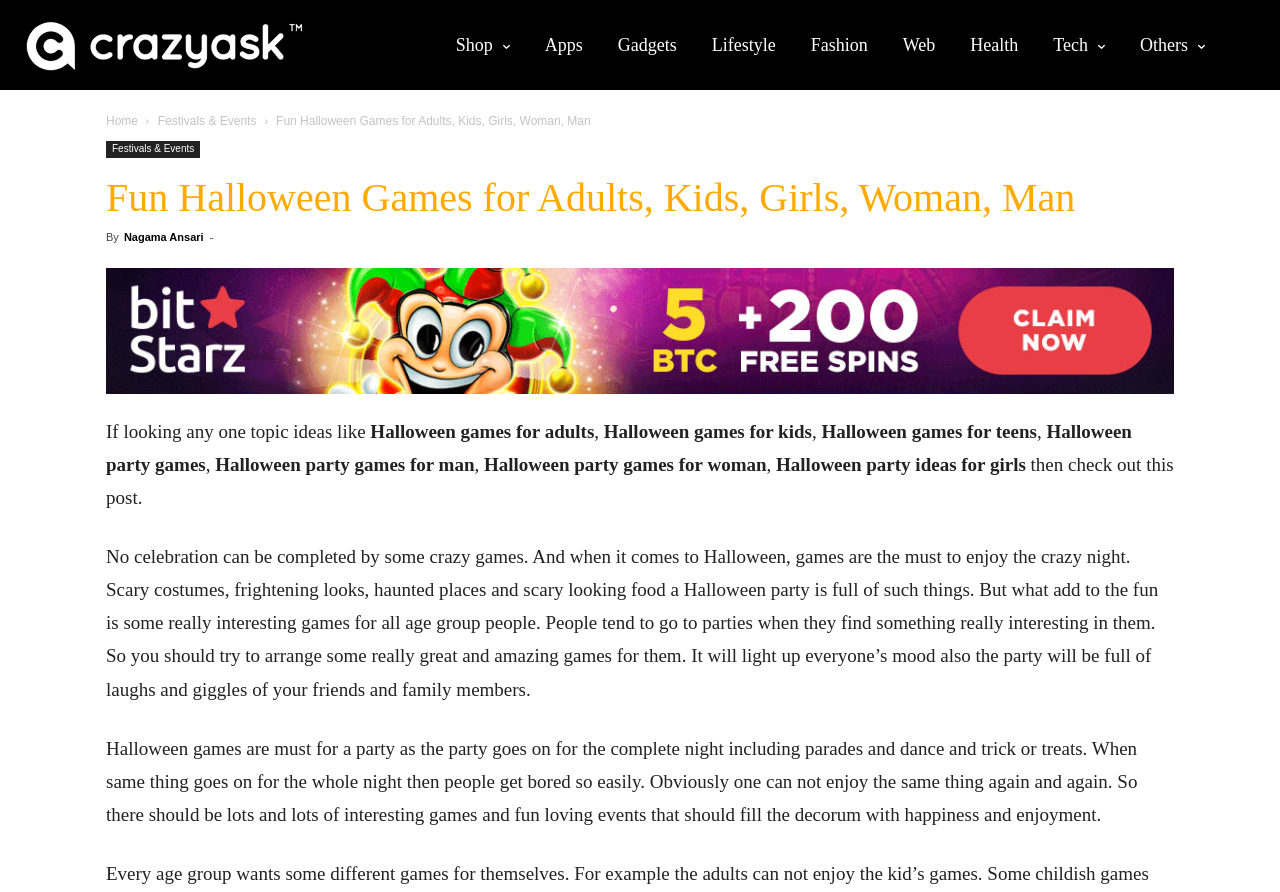Explain in detail what is displayed on the webpage.

This webpage is about fun Halloween games for adults, kids, girls, women, and men. At the top left corner, there is a logo image with a link to the homepage. Below the logo, there are several links to different categories, including Shop, Apps, Gadgets, Lifestyle, Fashion, Web, Health, Tech, and Others. 

To the right of the logo, there are two links: "Home" and "Festivals & Events". Below these links, there is a heading that reads "Fun Halloween Games for Adults, Kids, Girls, Woman, Man" with the author's name, Nagama Ansari, mentioned below it.

The main content of the webpage is divided into several paragraphs. The first paragraph introduces the importance of games in a Halloween party, stating that no celebration can be complete without some crazy games. The second paragraph explains that Halloween games are a must for a party, as they add fun and enjoyment to the event.

Throughout the webpage, there are several mentions of different types of Halloween games, including games for adults, kids, teens, and party games for men and women. The webpage also provides some ideas for Halloween party games and events. Overall, the webpage is focused on providing information and ideas for fun Halloween games and parties.